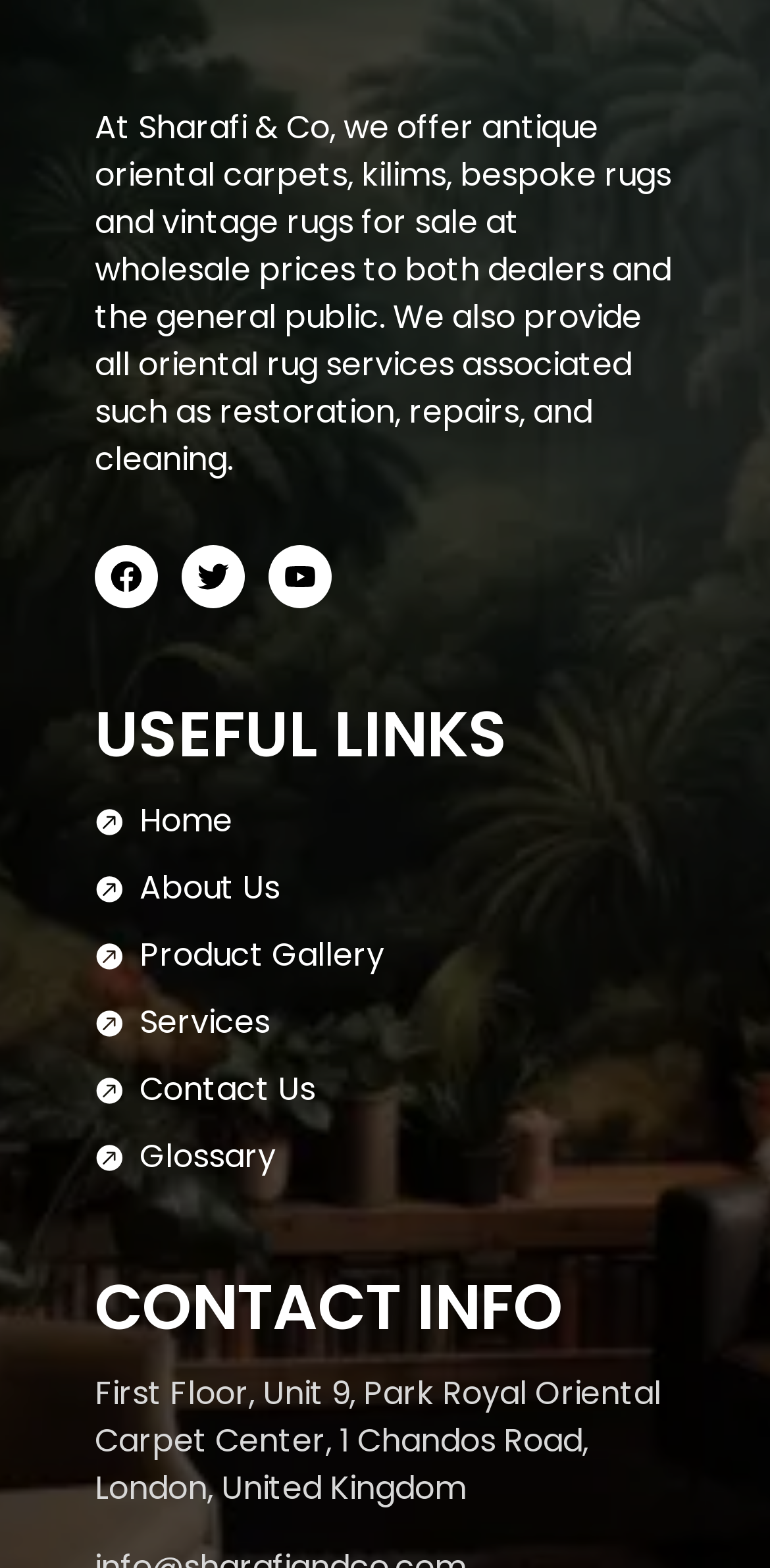Show the bounding box coordinates for the HTML element described as: "Twitter".

[0.236, 0.347, 0.318, 0.388]